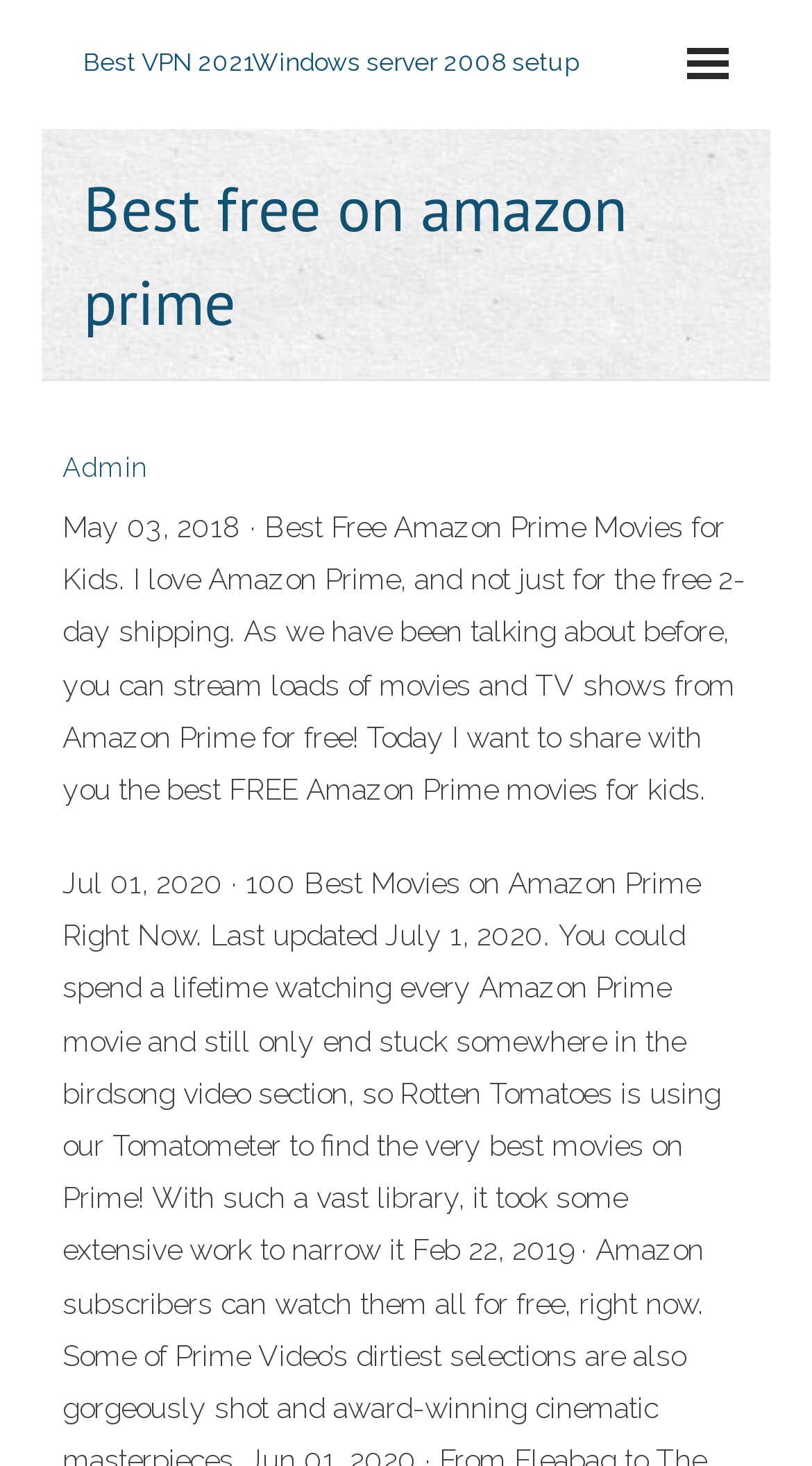Based on the element description: "Admin", identify the bounding box coordinates for this UI element. The coordinates must be four float numbers between 0 and 1, listed as [left, top, right, bottom].

[0.077, 0.308, 0.182, 0.329]